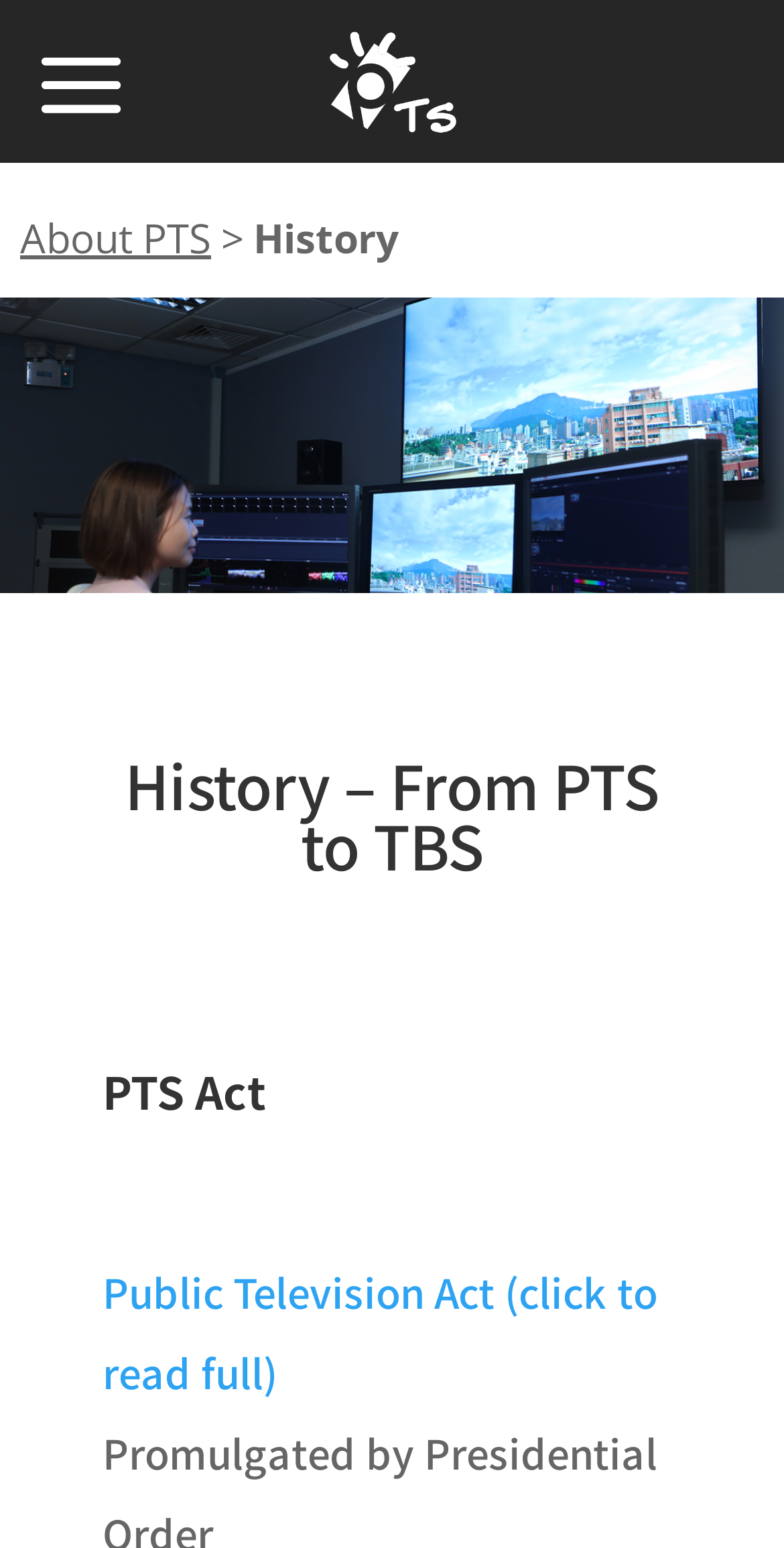Identify and provide the main heading of the webpage.

History – From PTS to TBS